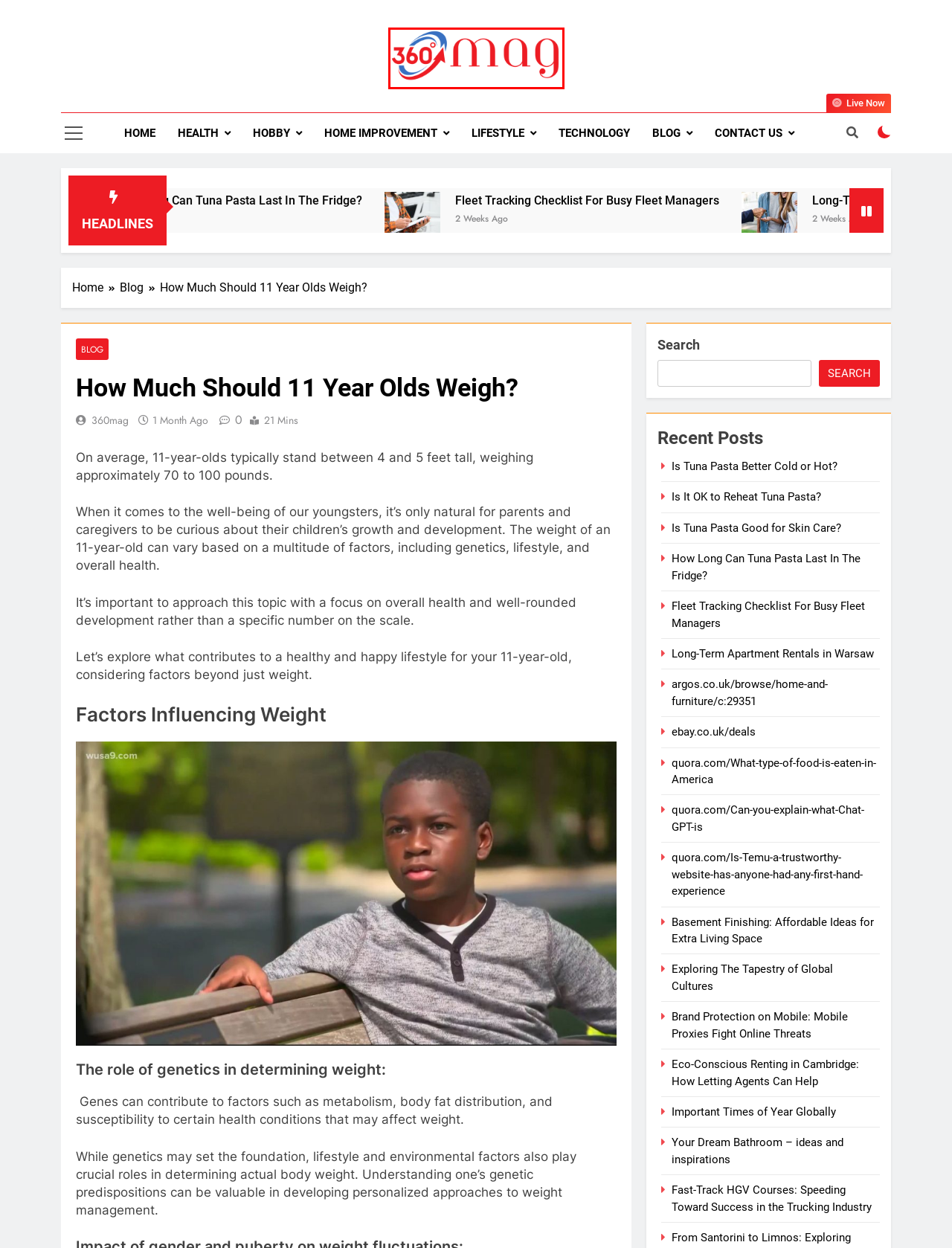You are presented with a screenshot of a webpage containing a red bounding box around an element. Determine which webpage description best describes the new webpage after clicking on the highlighted element. Here are the candidates:
A. Home Improvement Archives - 360Mag
B. quora.com/What-type-of-food-is-eaten-in-America - 360Mag
C. Exploring The Tapestry of Global Cultures  - 360Mag
D. argos.co.uk/browse/home-and-furniture/c:29351 - 360Mag
E. Health Archives - 360Mag
F. 360Mag - Life is Beautiful with Magazine.
G. Technology Archives - 360Mag
H. Your Dream Bathroom - ideas and inspirations - 360Mag

F